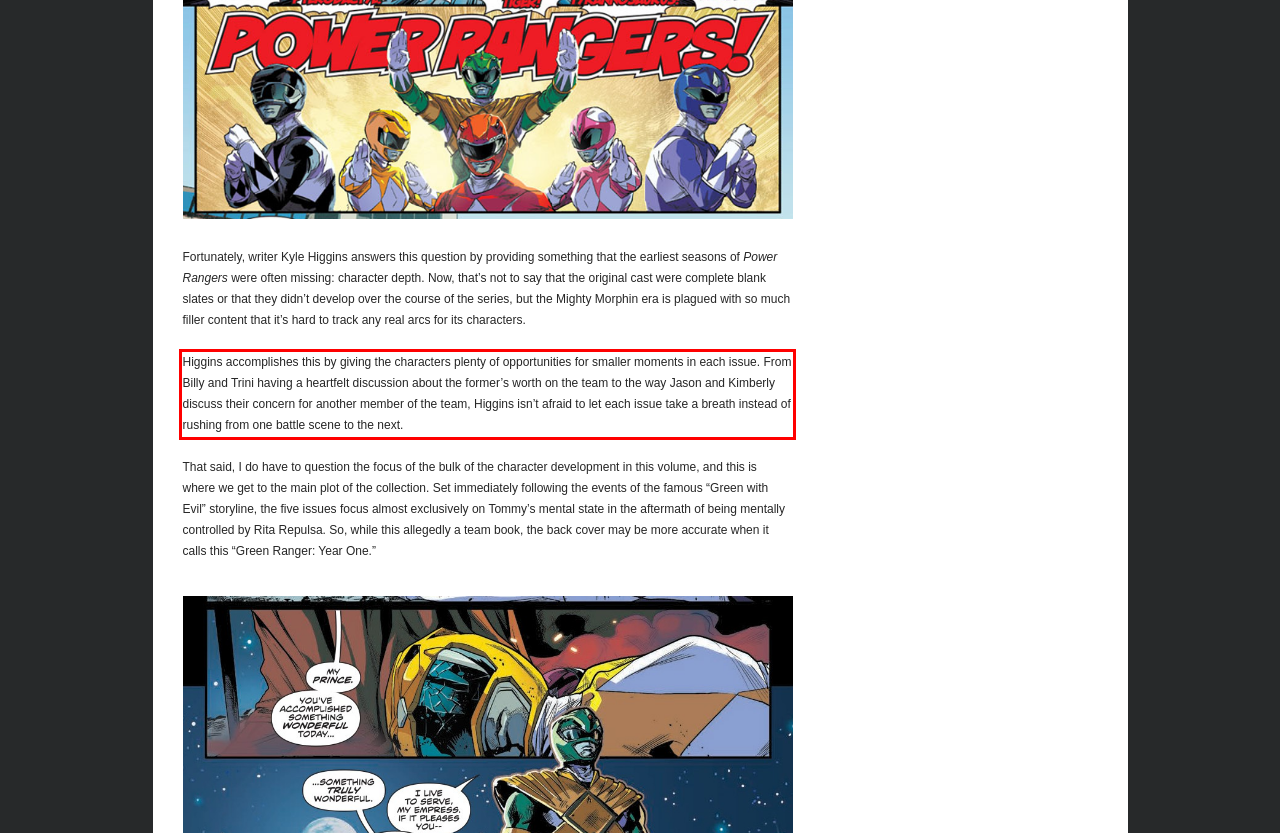Look at the webpage screenshot and recognize the text inside the red bounding box.

Higgins accomplishes this by giving the characters plenty of opportunities for smaller moments in each issue. From Billy and Trini having a heartfelt discussion about the former’s worth on the team to the way Jason and Kimberly discuss their concern for another member of the team, Higgins isn’t afraid to let each issue take a breath instead of rushing from one battle scene to the next.